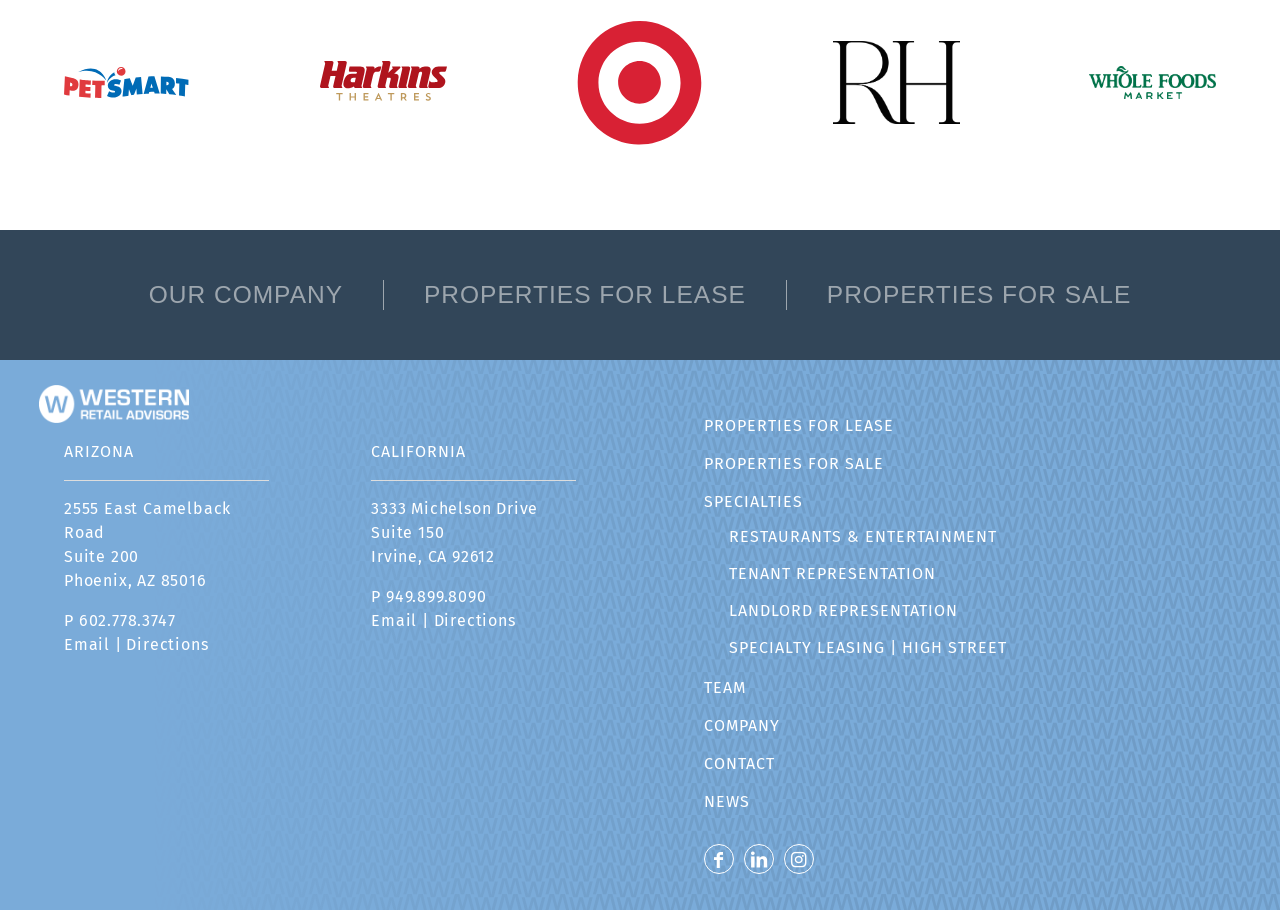What is the last social media link listed?
Answer the question with a single word or phrase derived from the image.

Link to Instagram